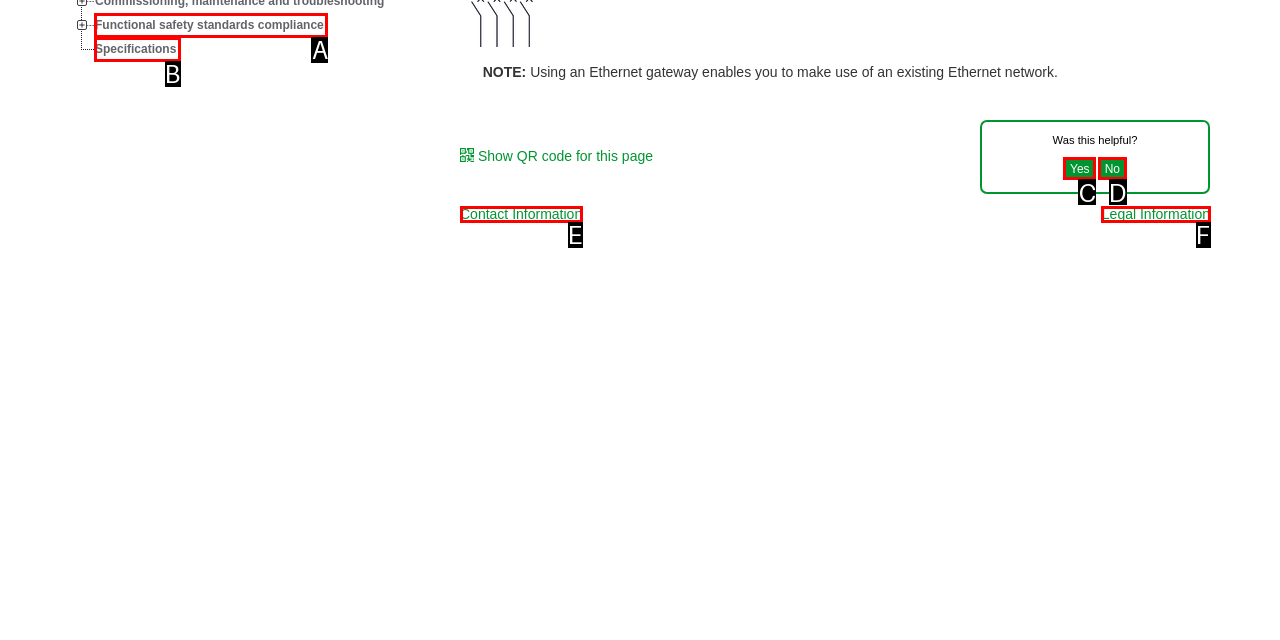Find the option that aligns with: Functional safety standards compliance
Provide the letter of the corresponding option.

A